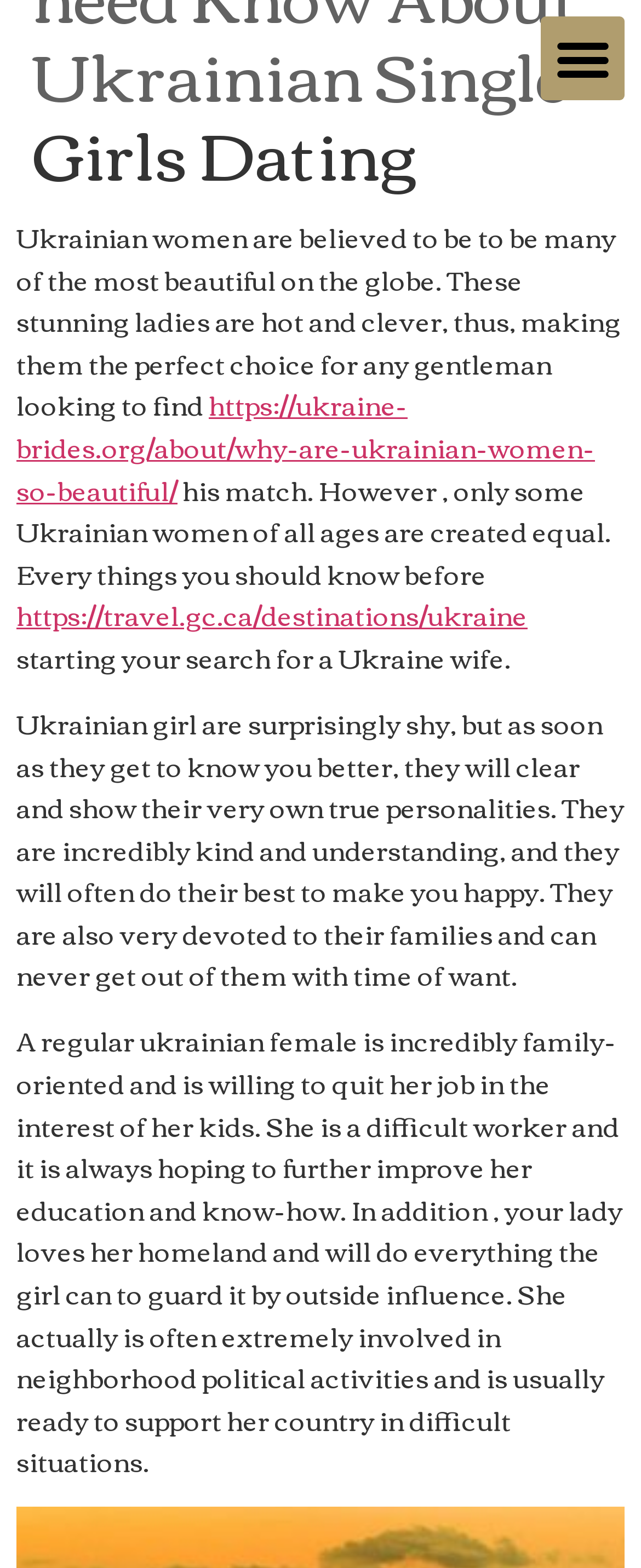What is a Ukrainian woman's approach to education?
Please analyze the image and answer the question with as much detail as possible.

The webpage describes a Ukrainian woman as a hard worker who is always looking to improve her education and knowledge, indicating a strong commitment to personal growth and development.